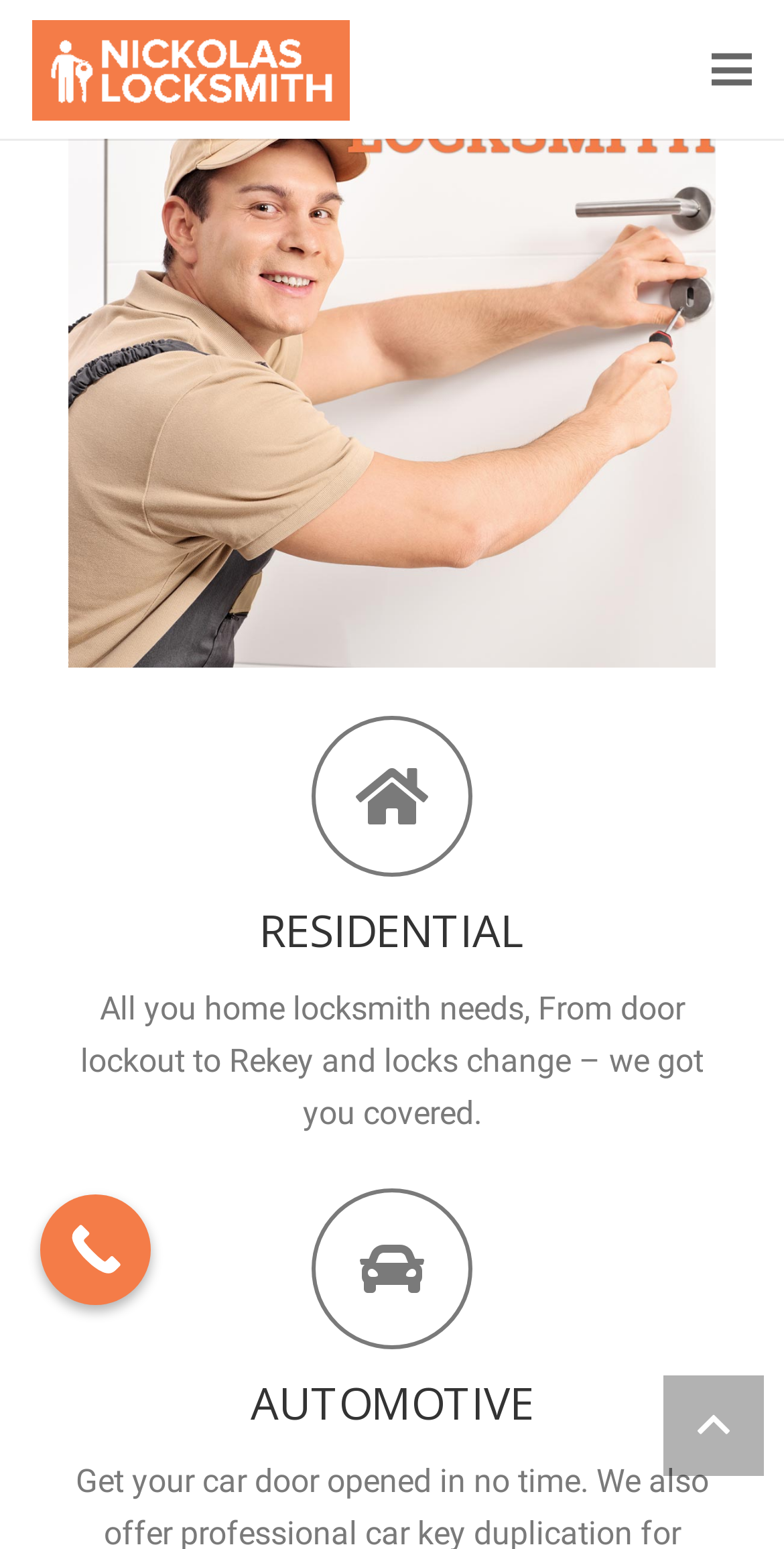Find the bounding box of the UI element described as follows: "parent_node: AUTOMOTIVE aria-label="AUTOMOTIVE"".

[0.087, 0.767, 0.913, 0.871]